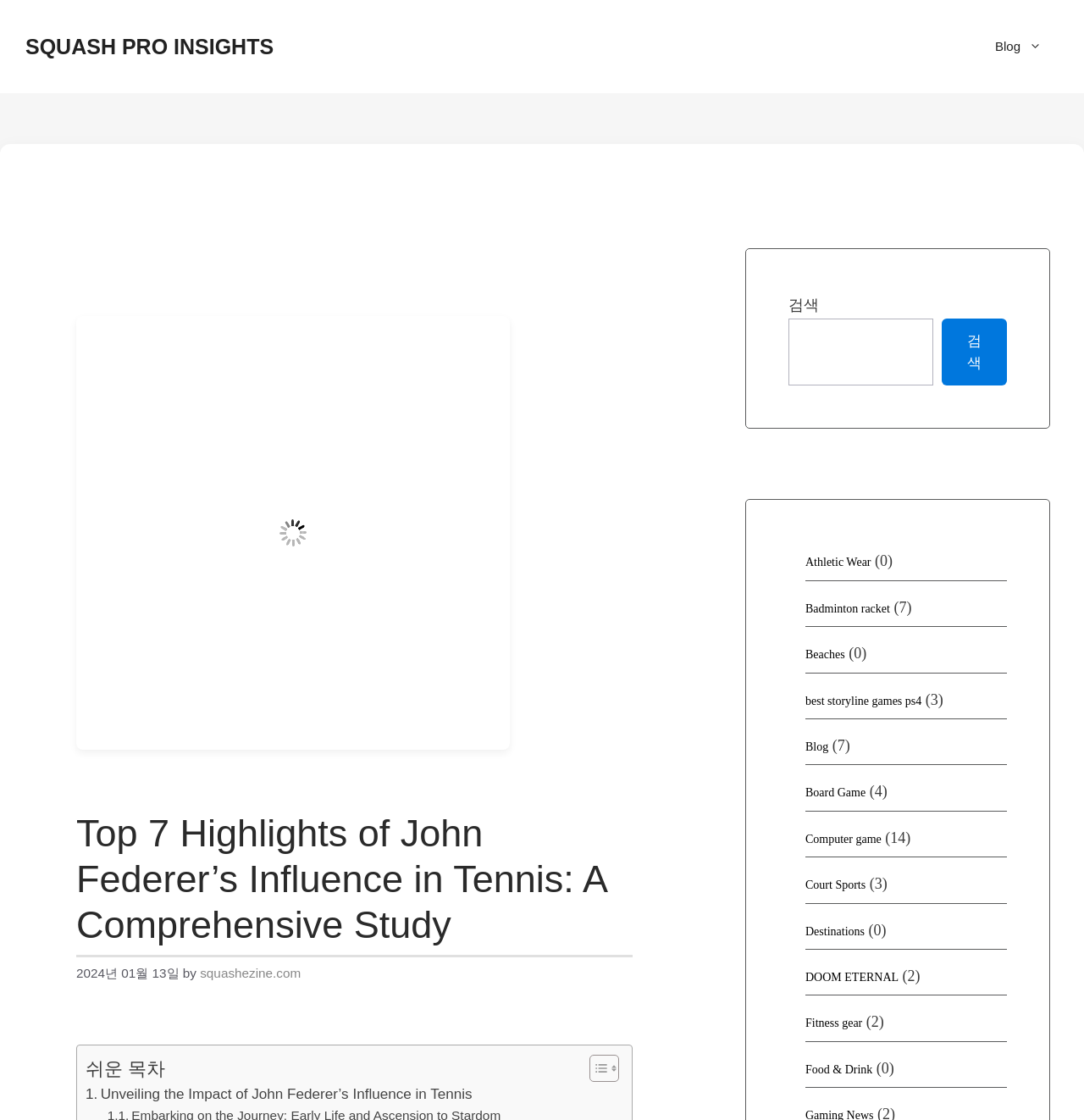What is the topic of the main article?
Give a thorough and detailed response to the question.

I found the answer by examining the heading element within the 'Content' section, which contains the text 'Top 7 Highlights of John Federer’s Influence in Tennis: A Comprehensive Study'.